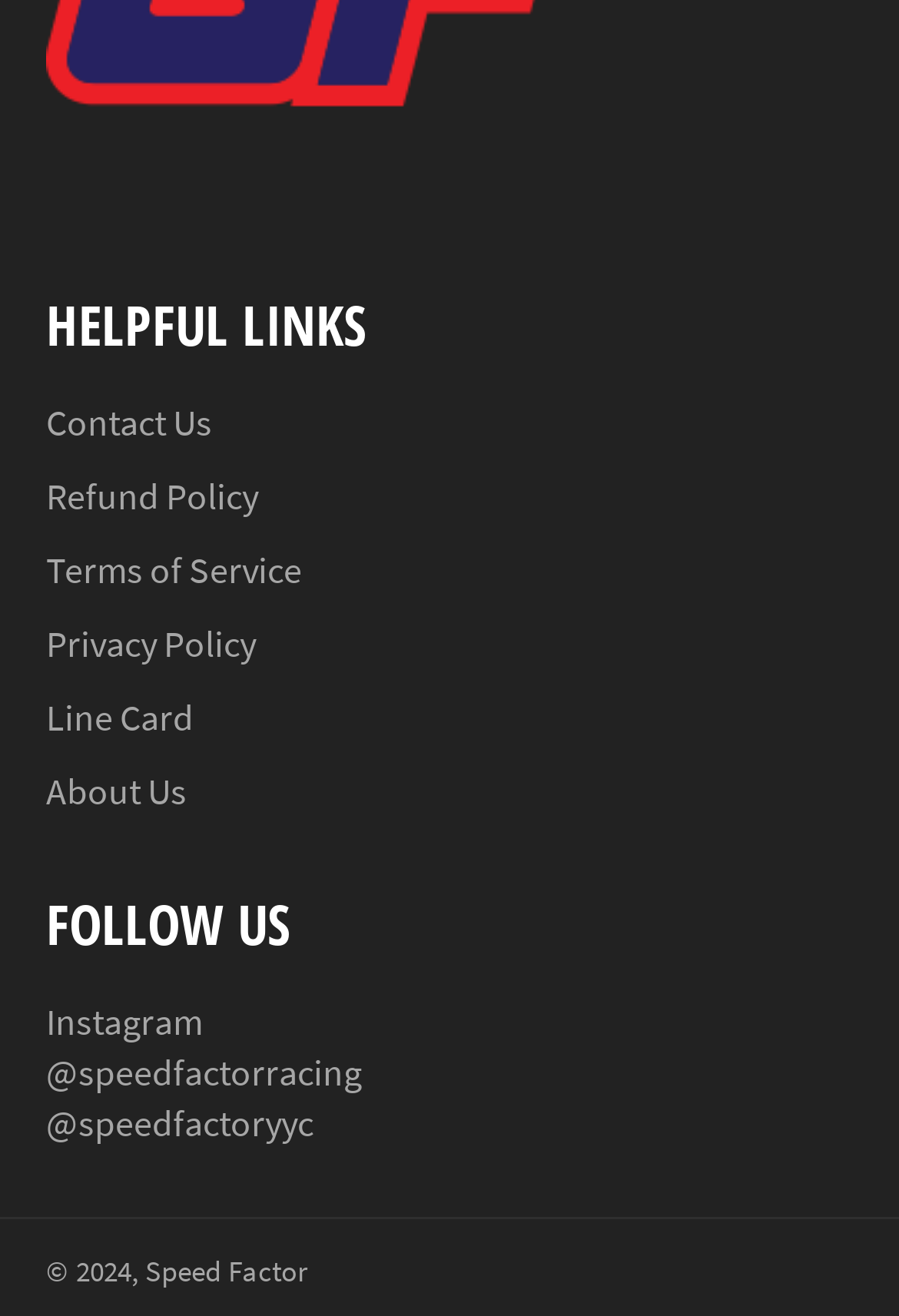Locate the coordinates of the bounding box for the clickable region that fulfills this instruction: "Contact the website".

[0.051, 0.304, 0.236, 0.339]